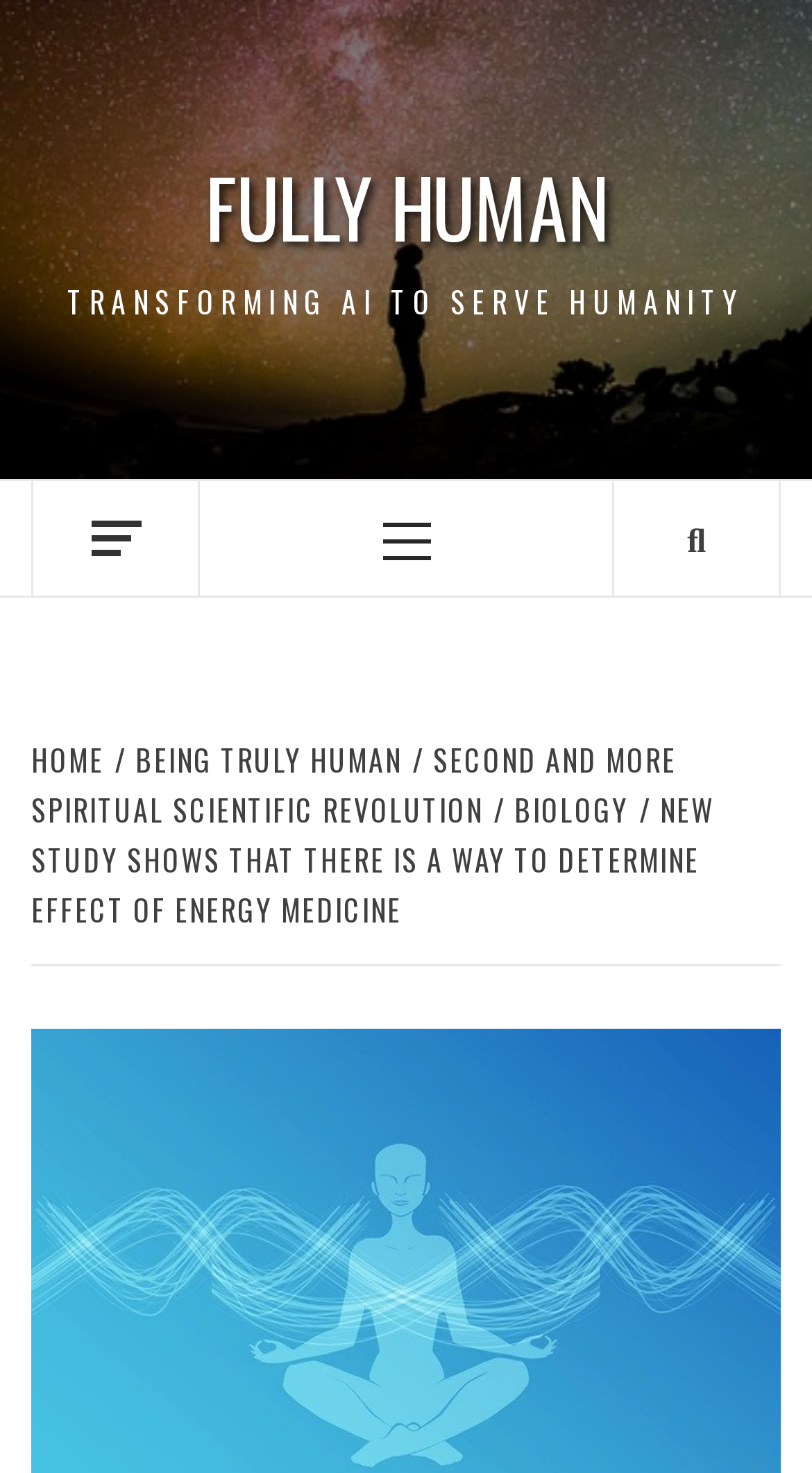How many links are in the breadcrumbs navigation?
Respond to the question with a single word or phrase according to the image.

5